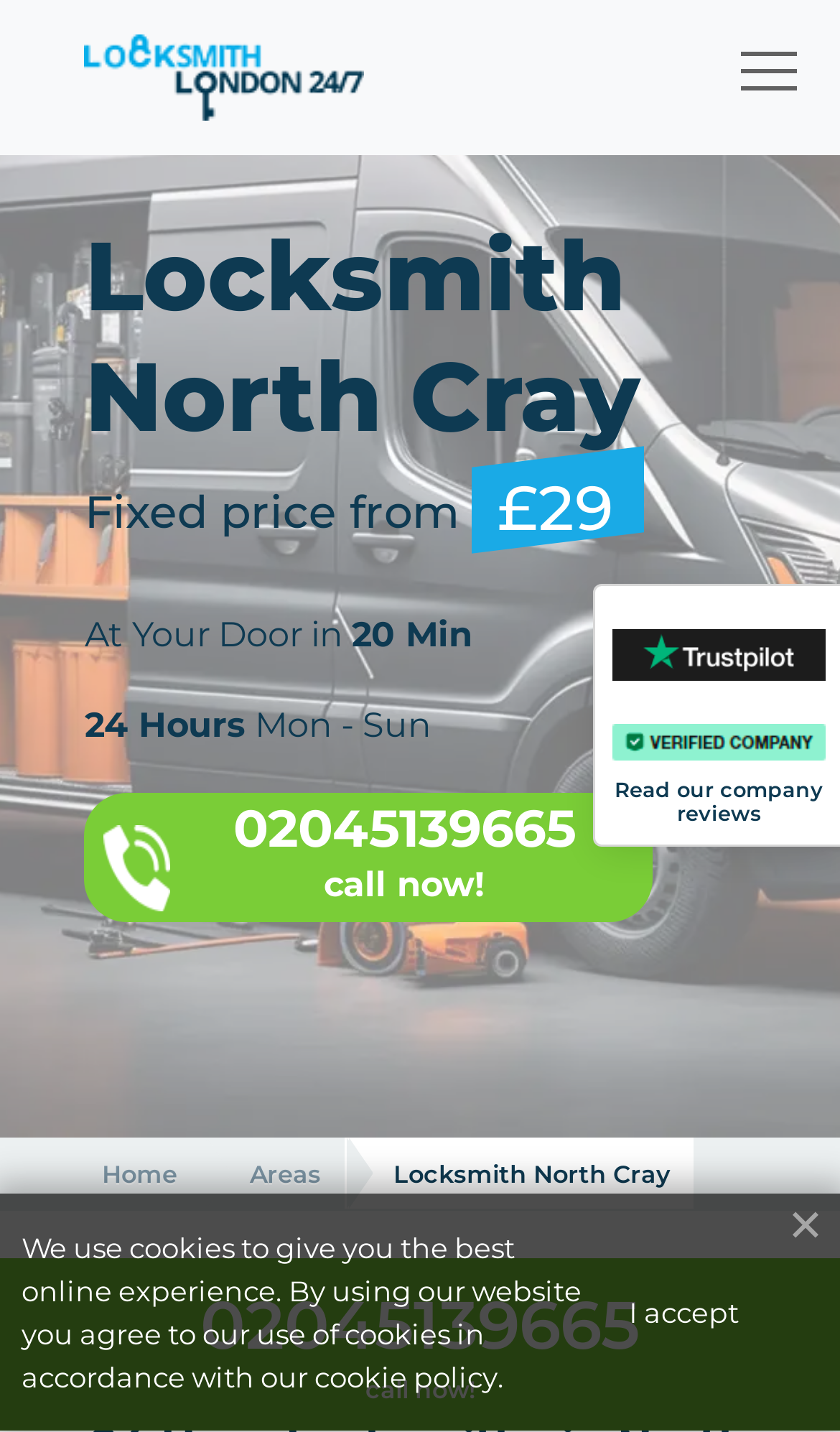Can you locate the main headline on this webpage and provide its text content?

Locksmith North Cray